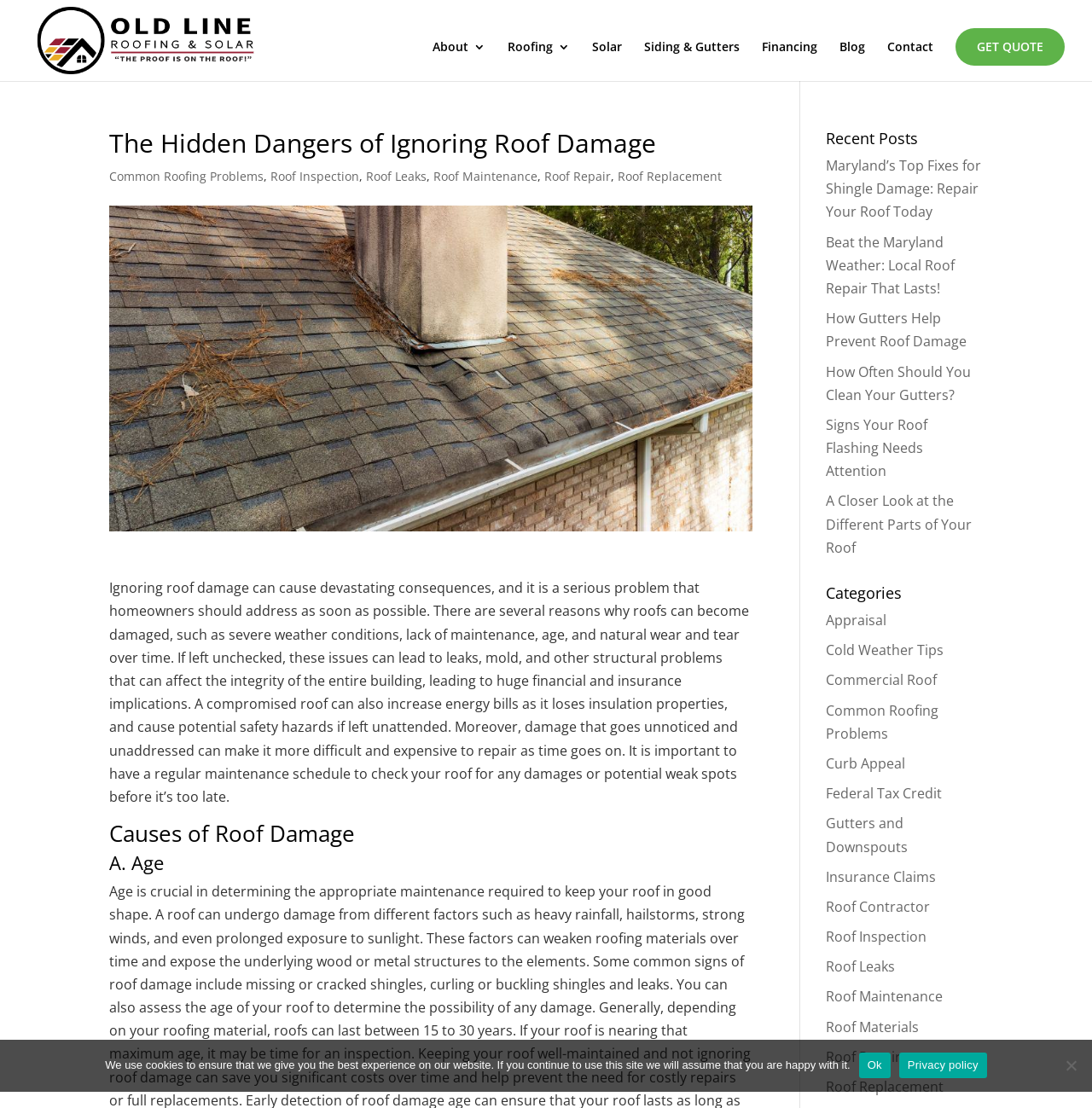Can you give a detailed response to the following question using the information from the image? What is the company name mentioned on this webpage?

The company name 'Baltimore Roofing Company' is mentioned in the link 'Baltimore Roofing Company and Solar Roofing' at the top of the webpage, indicating that this company is related to the content of the webpage.